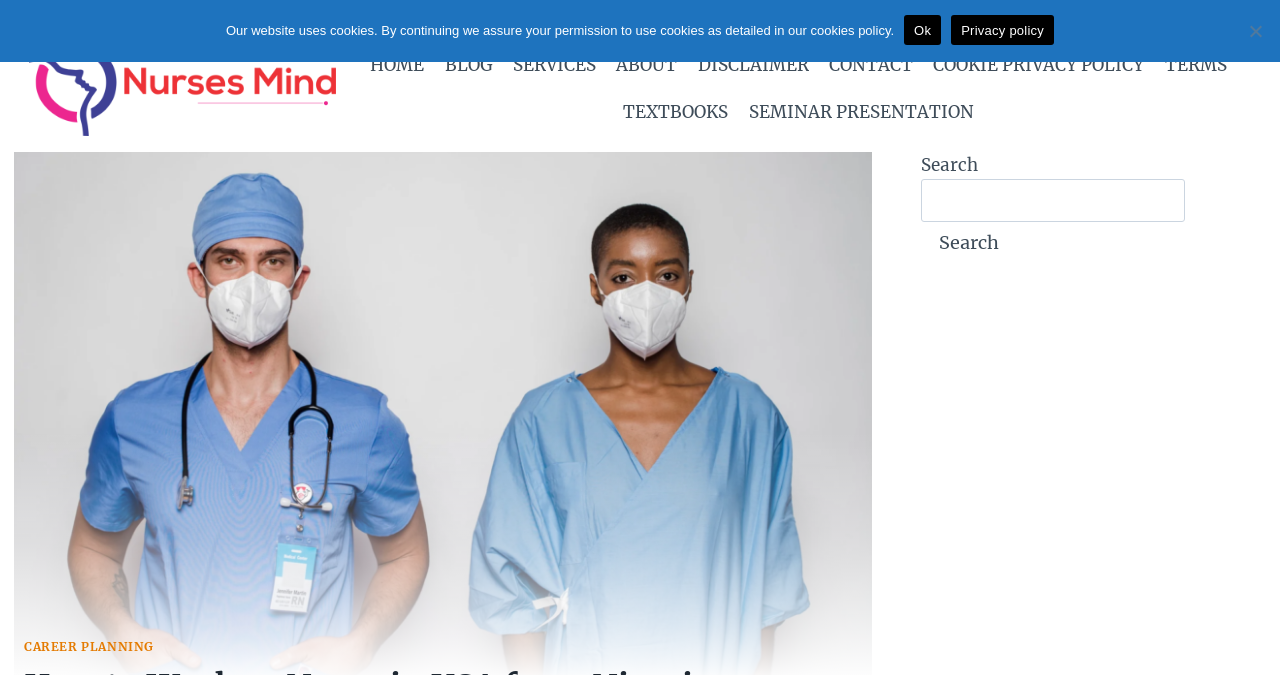Respond with a single word or short phrase to the following question: 
How many social media links are present?

3